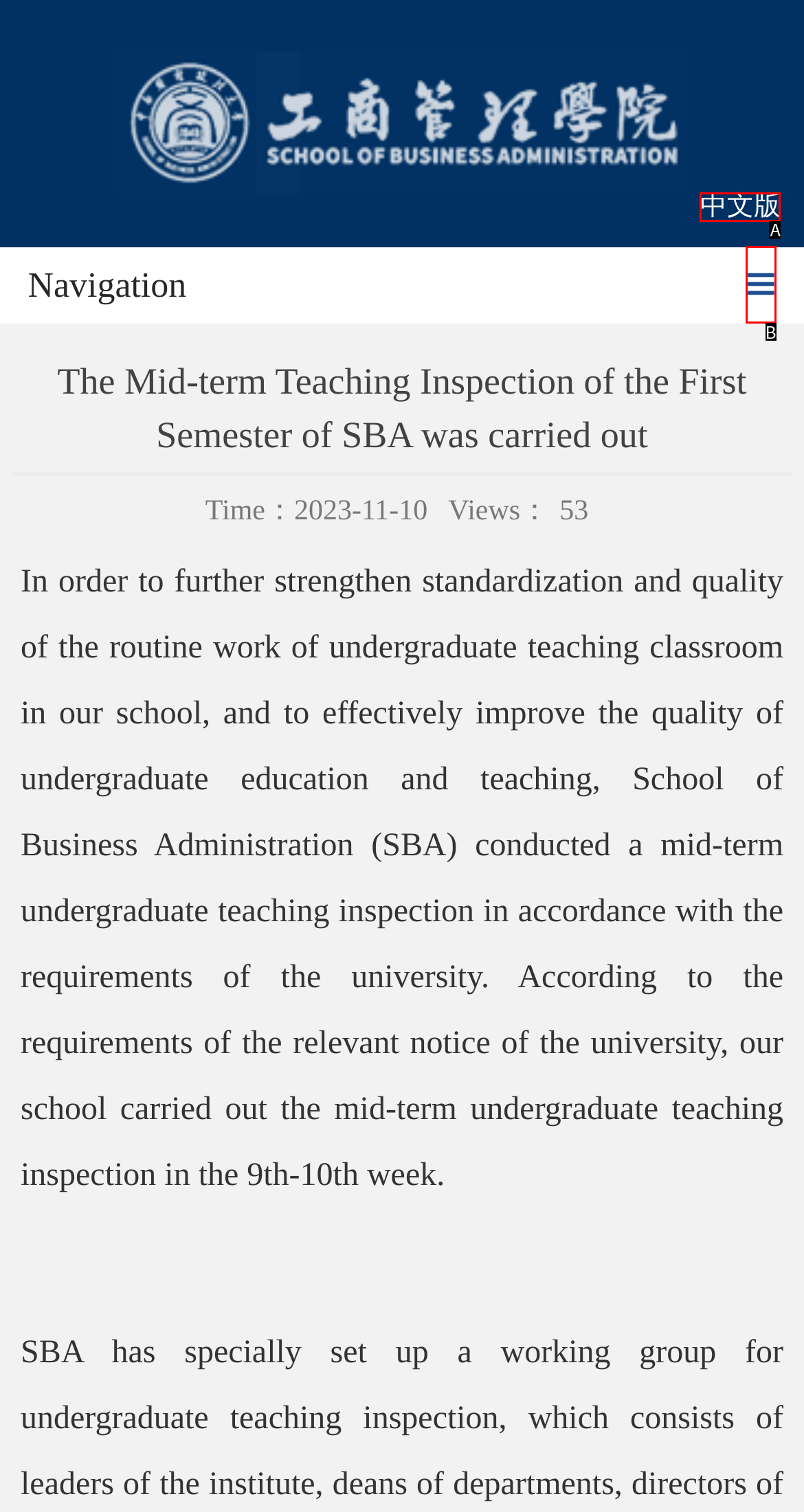Select the HTML element that matches the description: 中文版. Provide the letter of the chosen option as your answer.

A